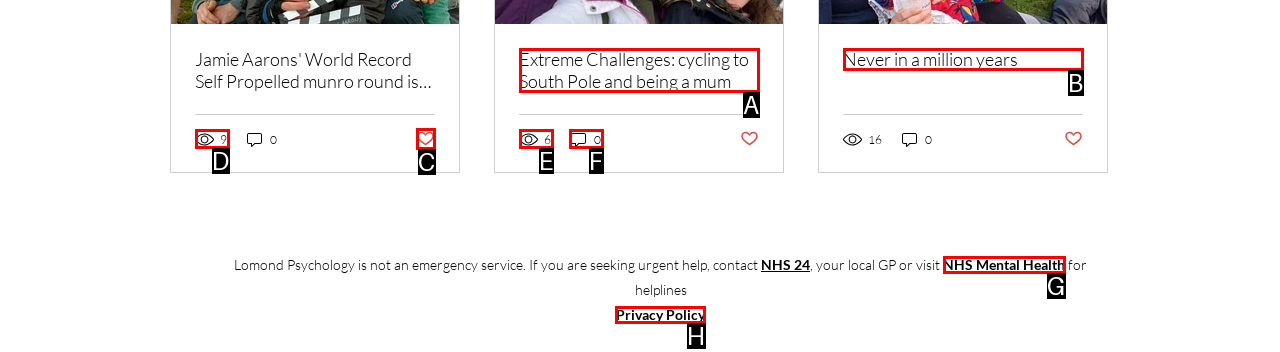Identify which HTML element to click to fulfill the following task: Read Privacy Policy. Provide your response using the letter of the correct choice.

H